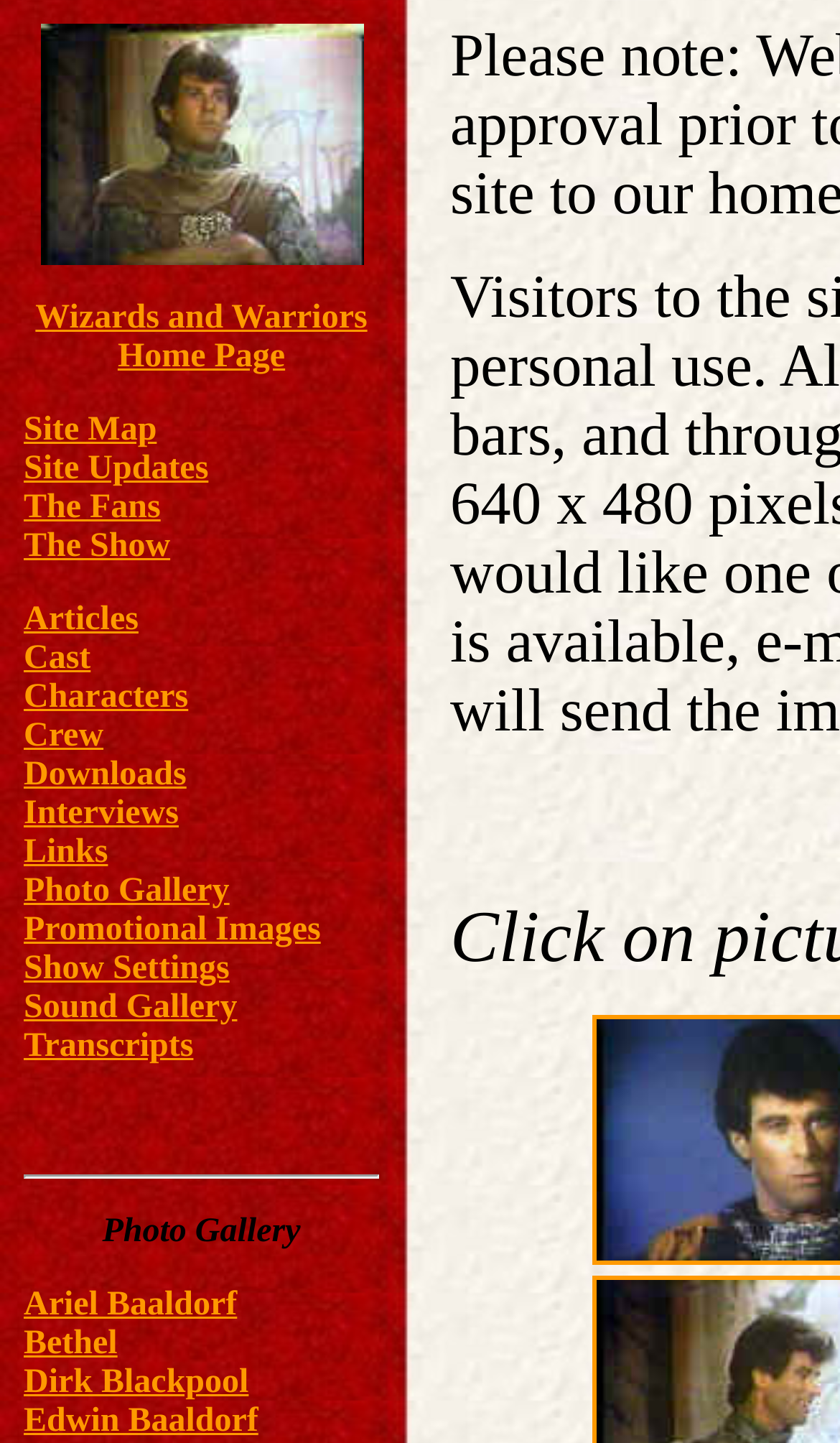How many image elements are there on the webpage?
Answer the question with a single word or phrase derived from the image.

2